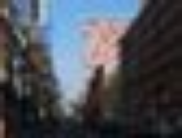What is the significance of the area near Checkpoint Charlie?
Using the image as a reference, give a one-word or short phrase answer.

Historic site symbolizing the Cold War division